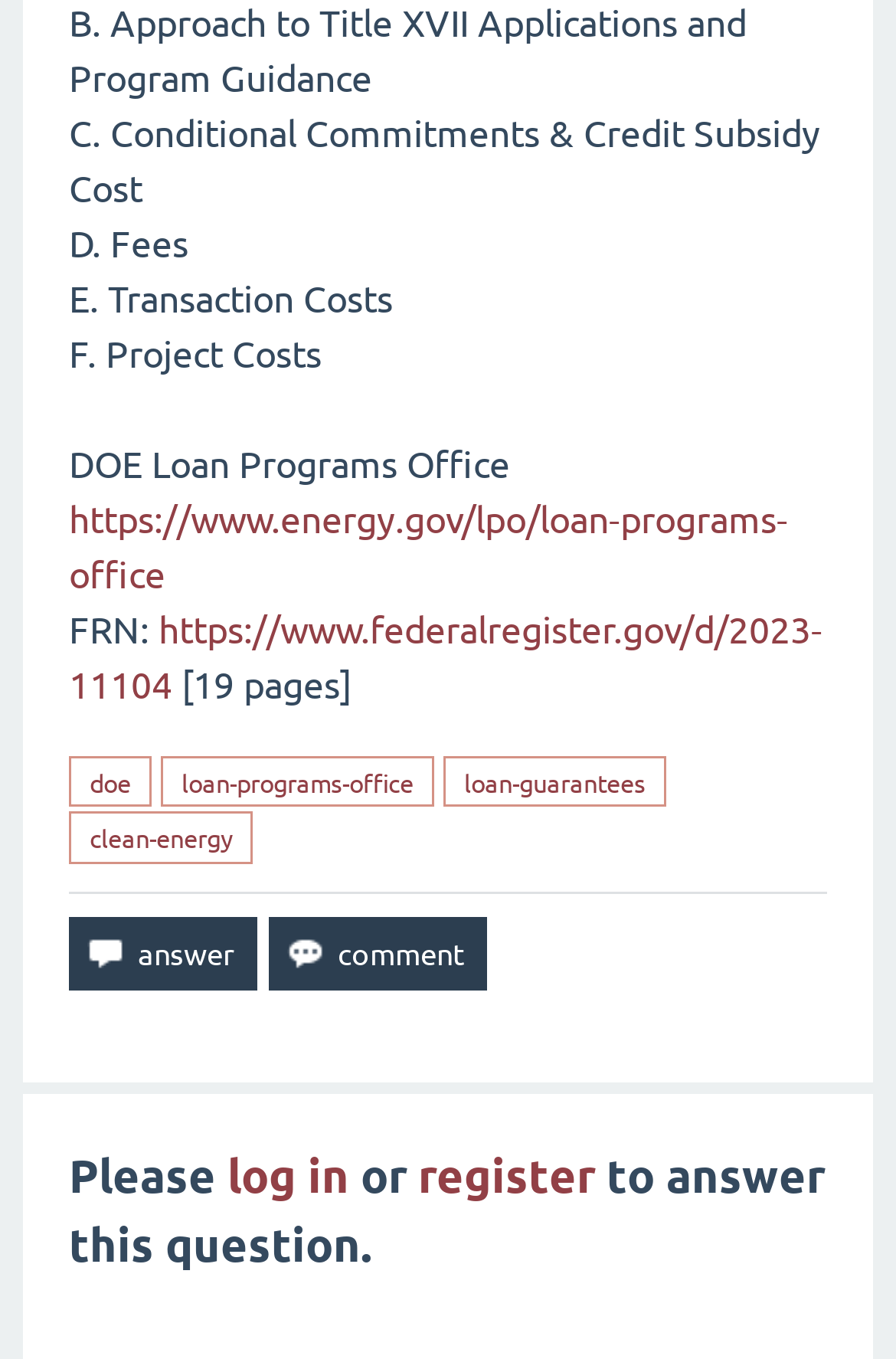Determine the bounding box coordinates of the clickable element necessary to fulfill the instruction: "Visit the DOE Loan Programs Office website". Provide the coordinates as four float numbers within the 0 to 1 range, i.e., [left, top, right, bottom].

[0.077, 0.363, 0.879, 0.438]